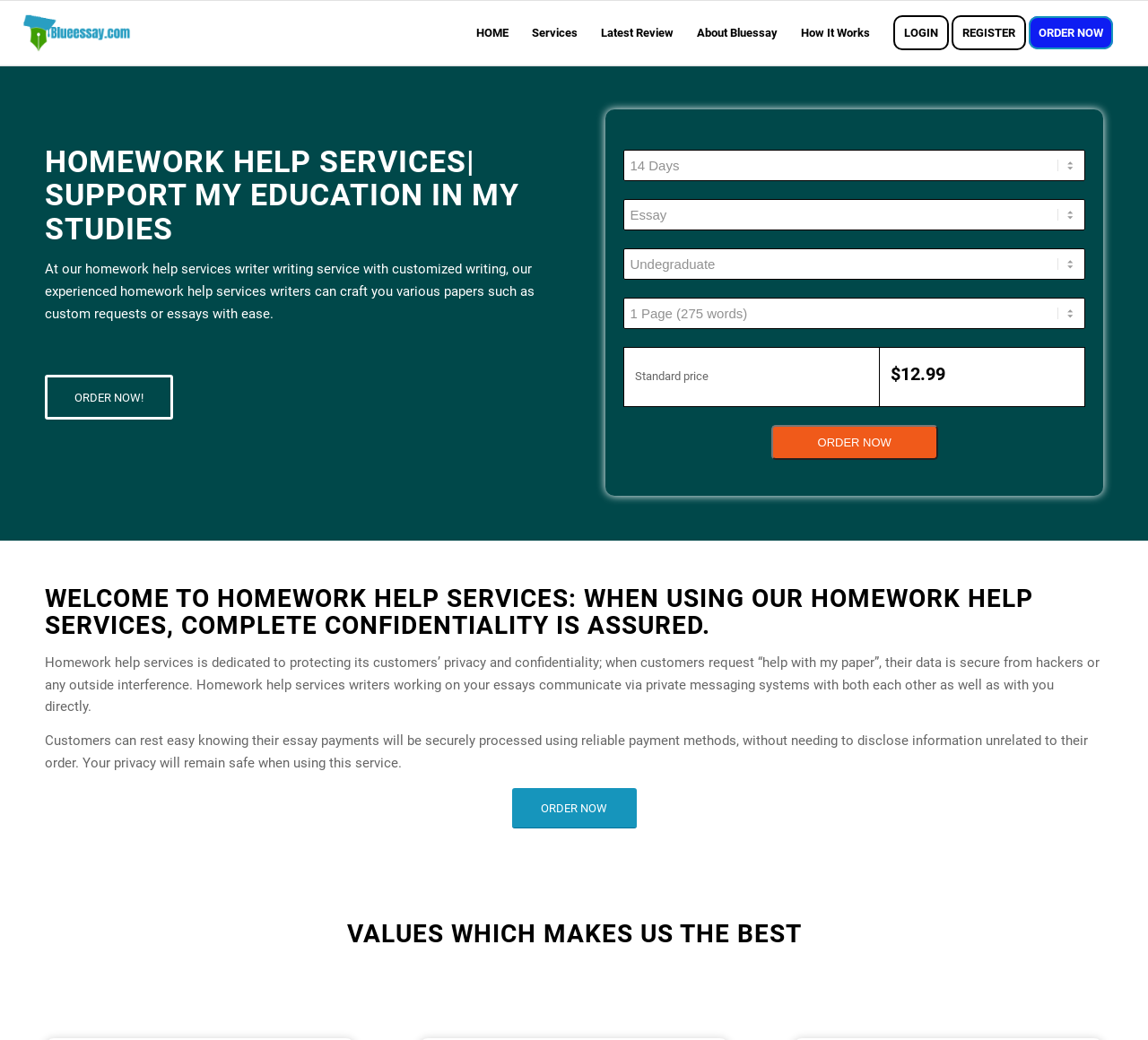Find the bounding box coordinates of the clickable element required to execute the following instruction: "Click the ORDER NOW button". Provide the coordinates as four float numbers between 0 and 1, i.e., [left, top, right, bottom].

[0.671, 0.408, 0.817, 0.442]